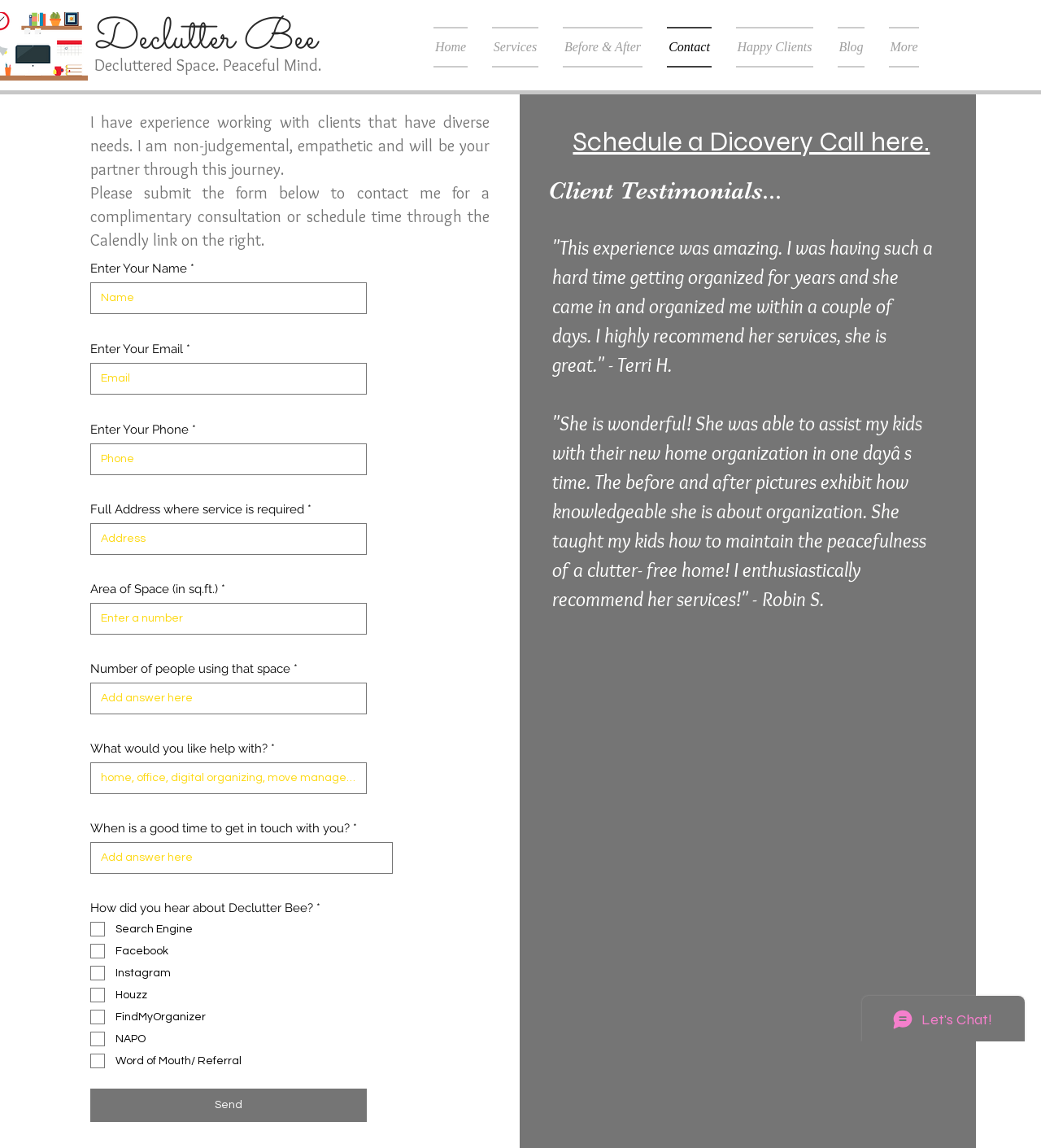Find and indicate the bounding box coordinates of the region you should select to follow the given instruction: "Click on the Declutter Bee link".

[0.091, 0.006, 0.305, 0.052]